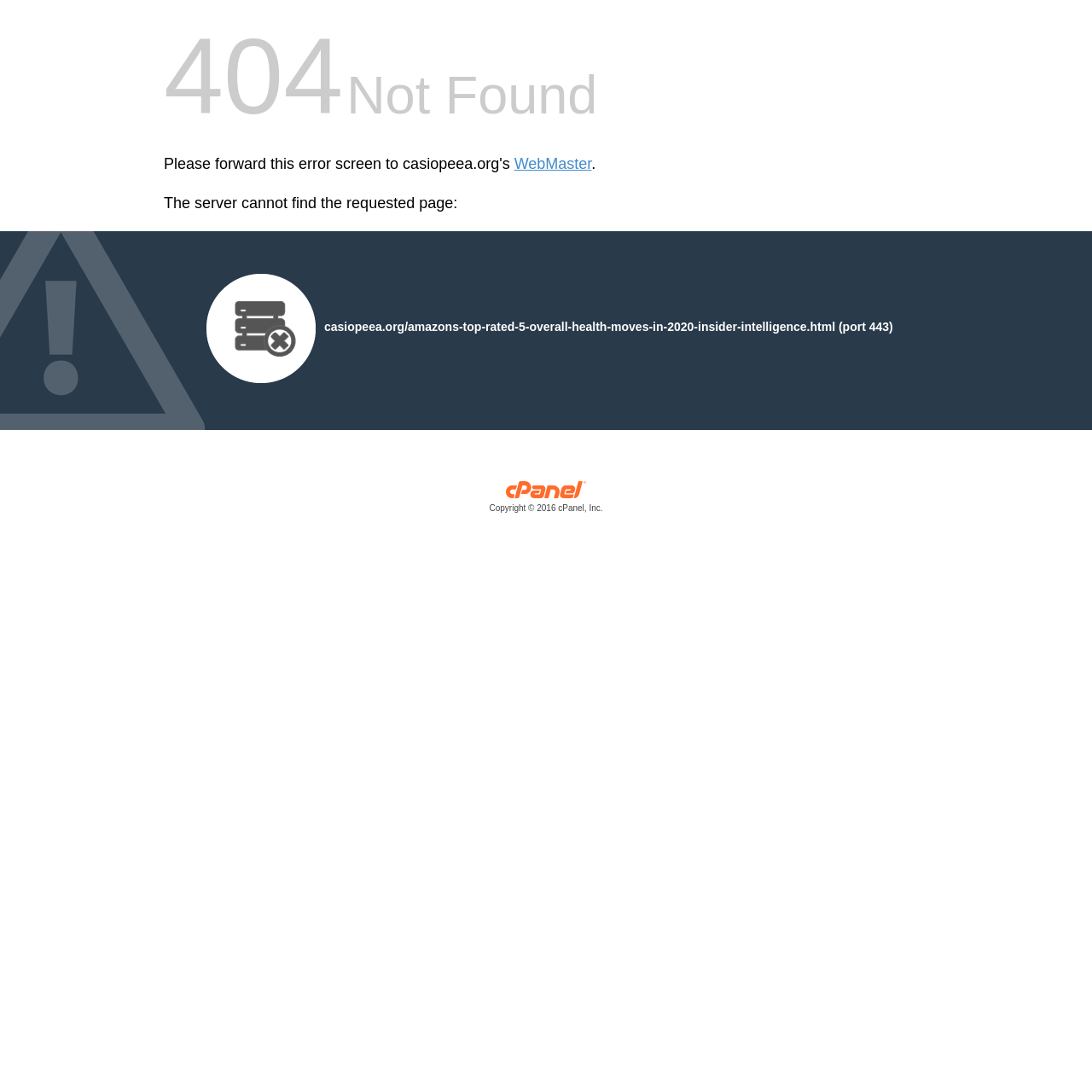Determine the bounding box for the UI element described here: "Copyright © 2016 cPanel, Inc.".

[0.15, 0.446, 0.85, 0.472]